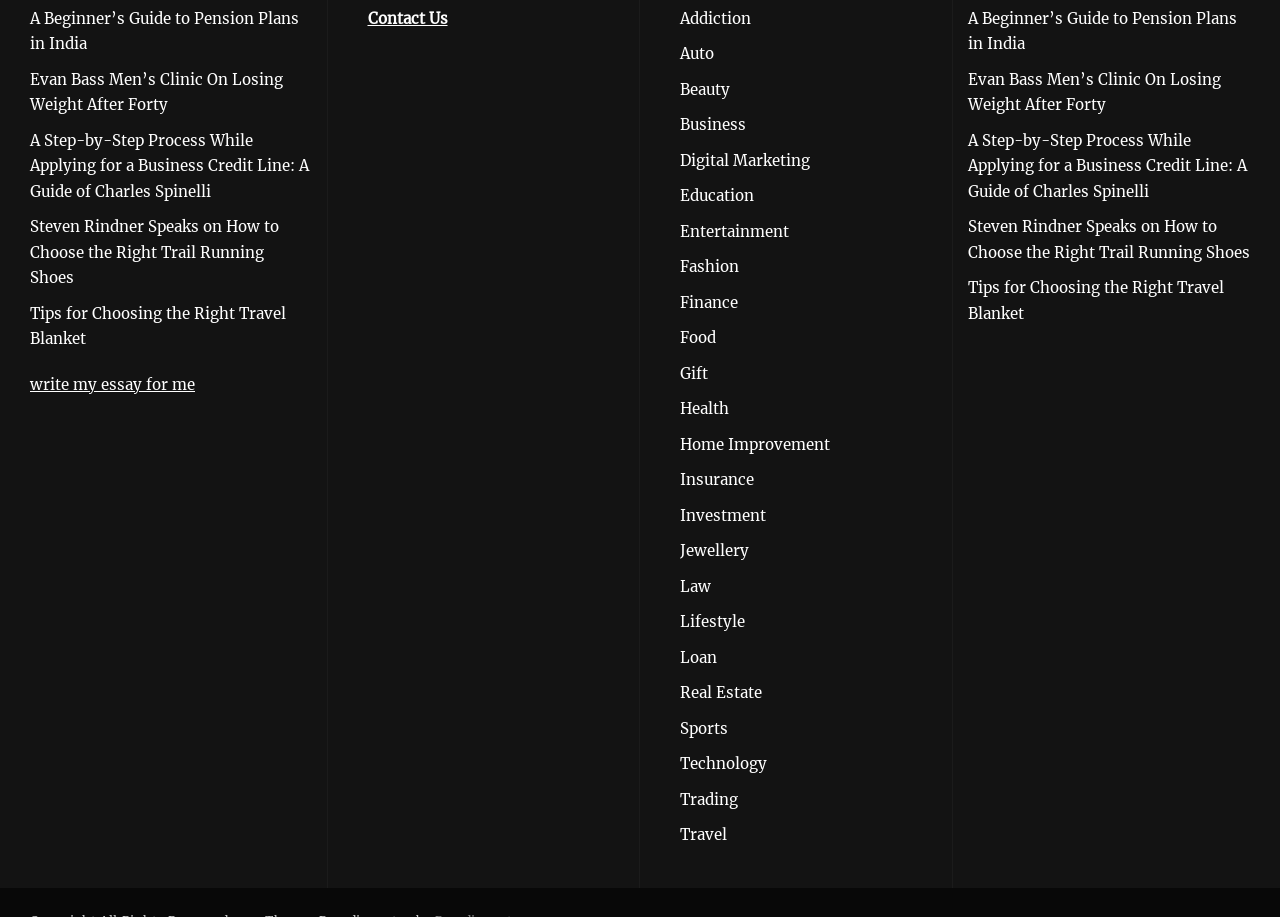How many categories are listed on the webpage?
Could you answer the question in a detailed manner, providing as much information as possible?

I counted the number of links starting from 'Addiction' to 'Travel' and found that there are 24 categories listed on the webpage.